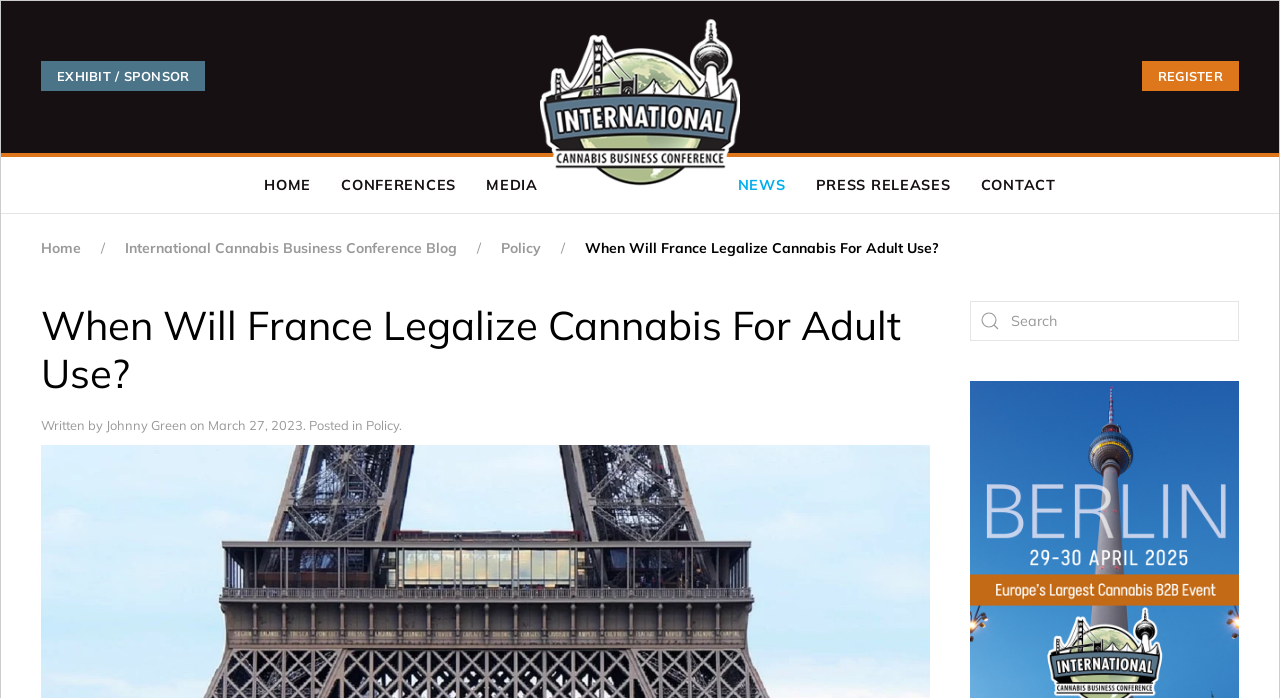What is the category of the article?
Answer the question in a detailed and comprehensive manner.

I found the answer by looking at the link element with the text 'Policy' which is located below the title of the article and is preceded by the text '. Posted in'.